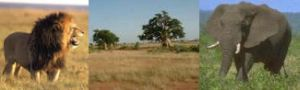Convey a rich and detailed description of the image.

This image depicts a vibrant scene from the African Savannah, showcasing its iconic wildlife and landscape. On the left, a majestic lion roars, embodying the strength and beauty of the region's apex predators. In the center, a solitary baobab tree stands tall against the backdrop of a golden, sunlit savannah, symbolizing resilience and the unique ecosystem of this environment. To the right, a serene elephant grazes, illustrating the gentle giant's presence in this rich habitat. This imagery encapsulates the essence of the African Savannah, highlighting its diverse fauna and stunning natural features.